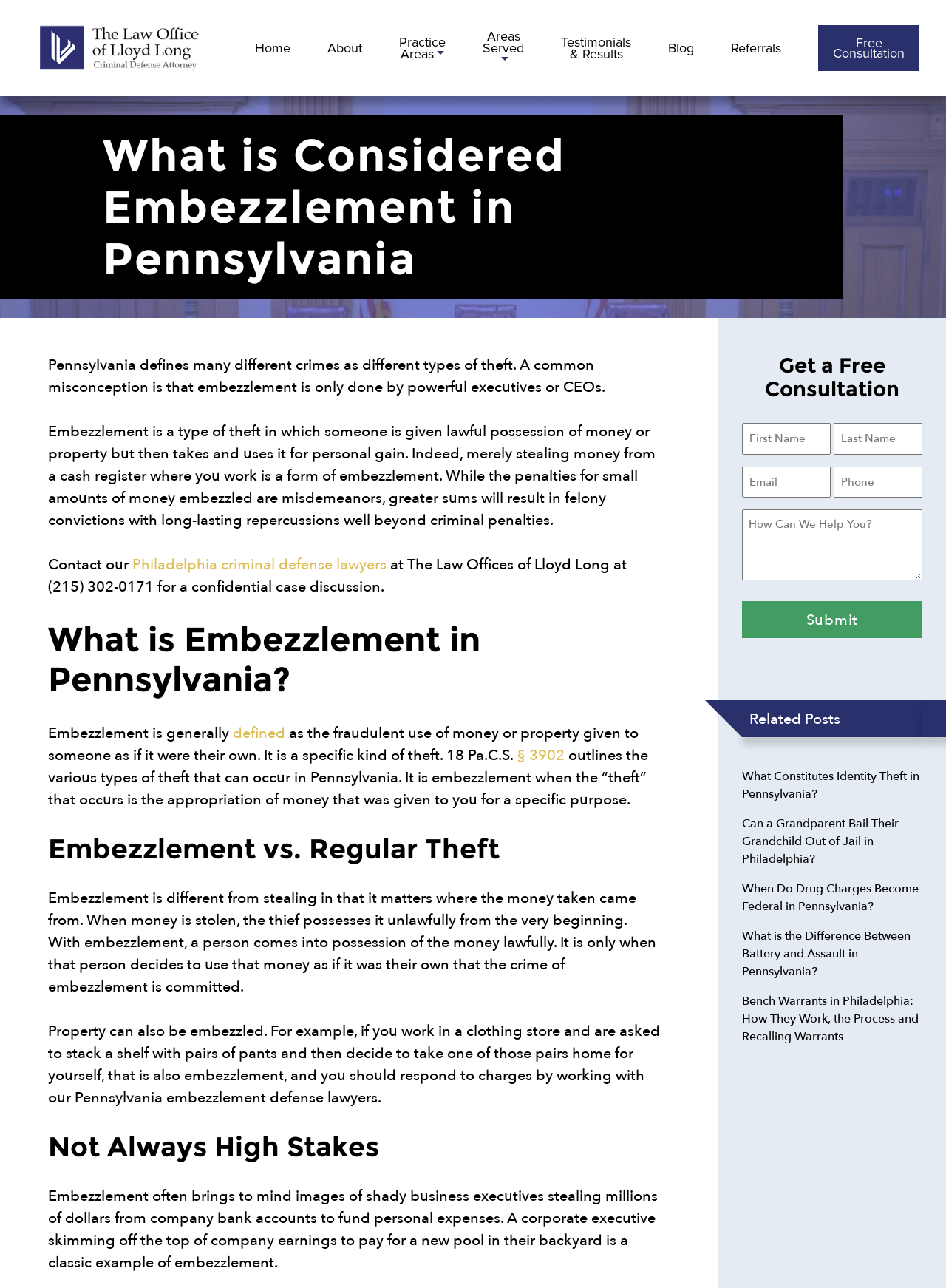What is the difference between embezzlement and regular theft?
Kindly offer a detailed explanation using the data available in the image.

According to the webpage, embezzlement is different from regular theft in that it matters where the money taken came from. With embezzlement, a person comes into possession of the money lawfully, whereas with regular theft, the thief possesses it unlawfully from the very beginning.